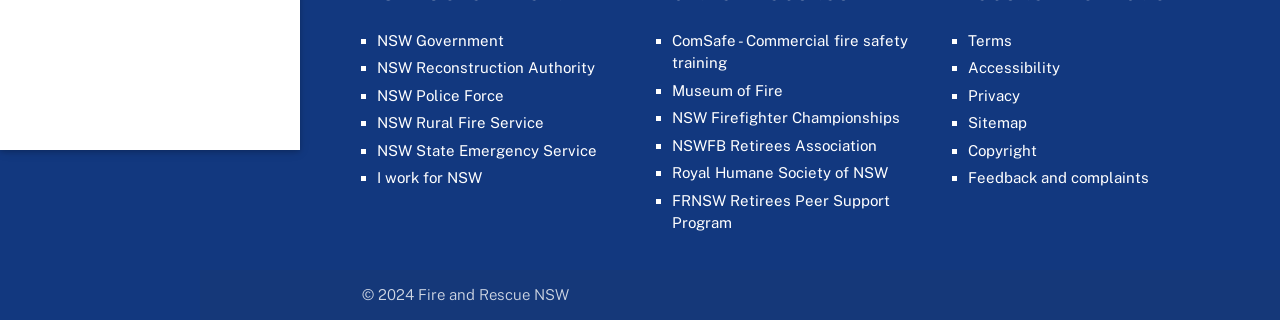Answer the question using only a single word or phrase: 
How many government organizations are listed?

4